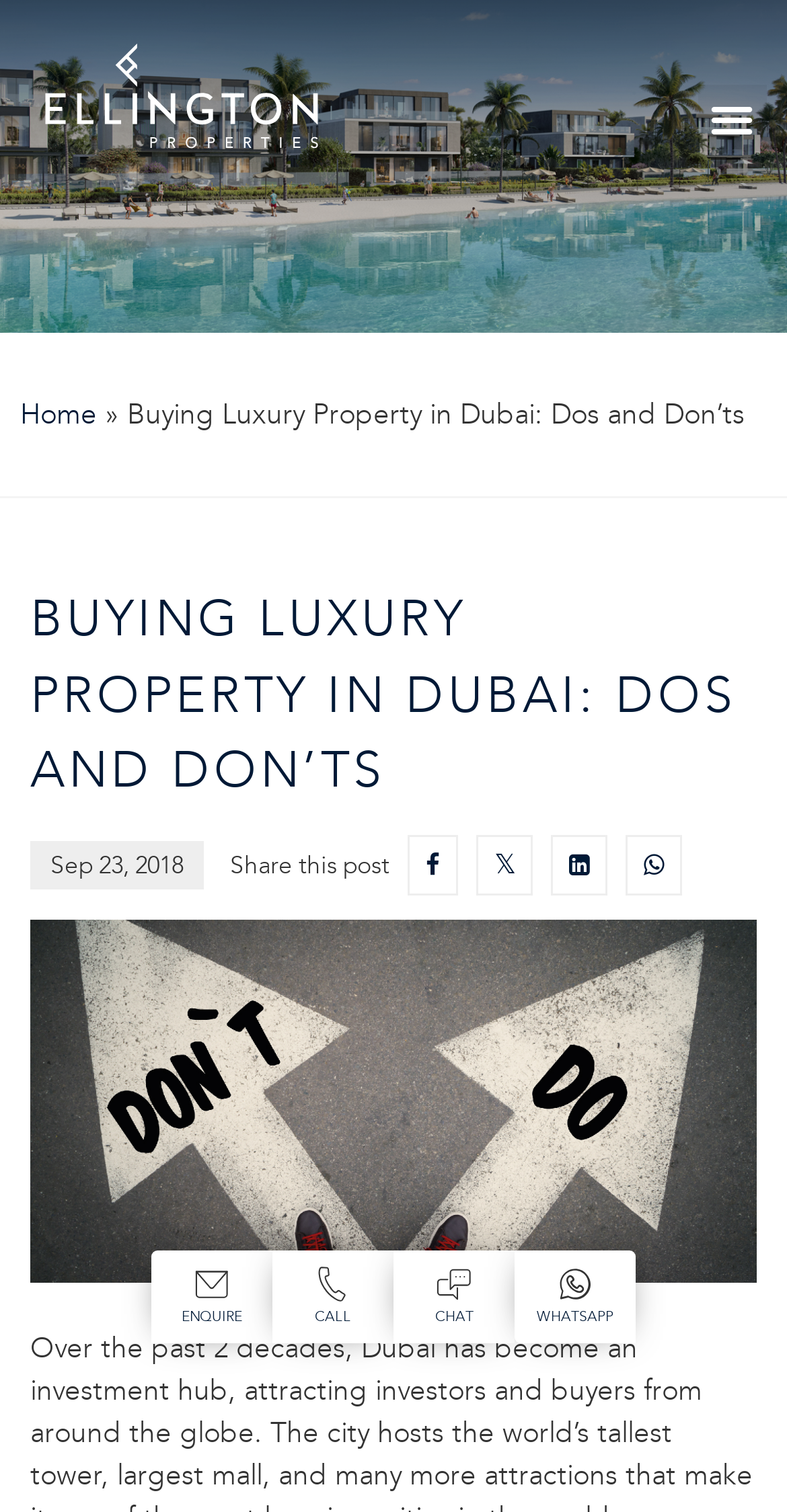Please study the image and answer the question comprehensively:
How many social media platforms can I share this post on?

There are four social media platforms that I can share this post on, which are represented by the icons '', '𝕏', '', and '', all of which are presented as links.